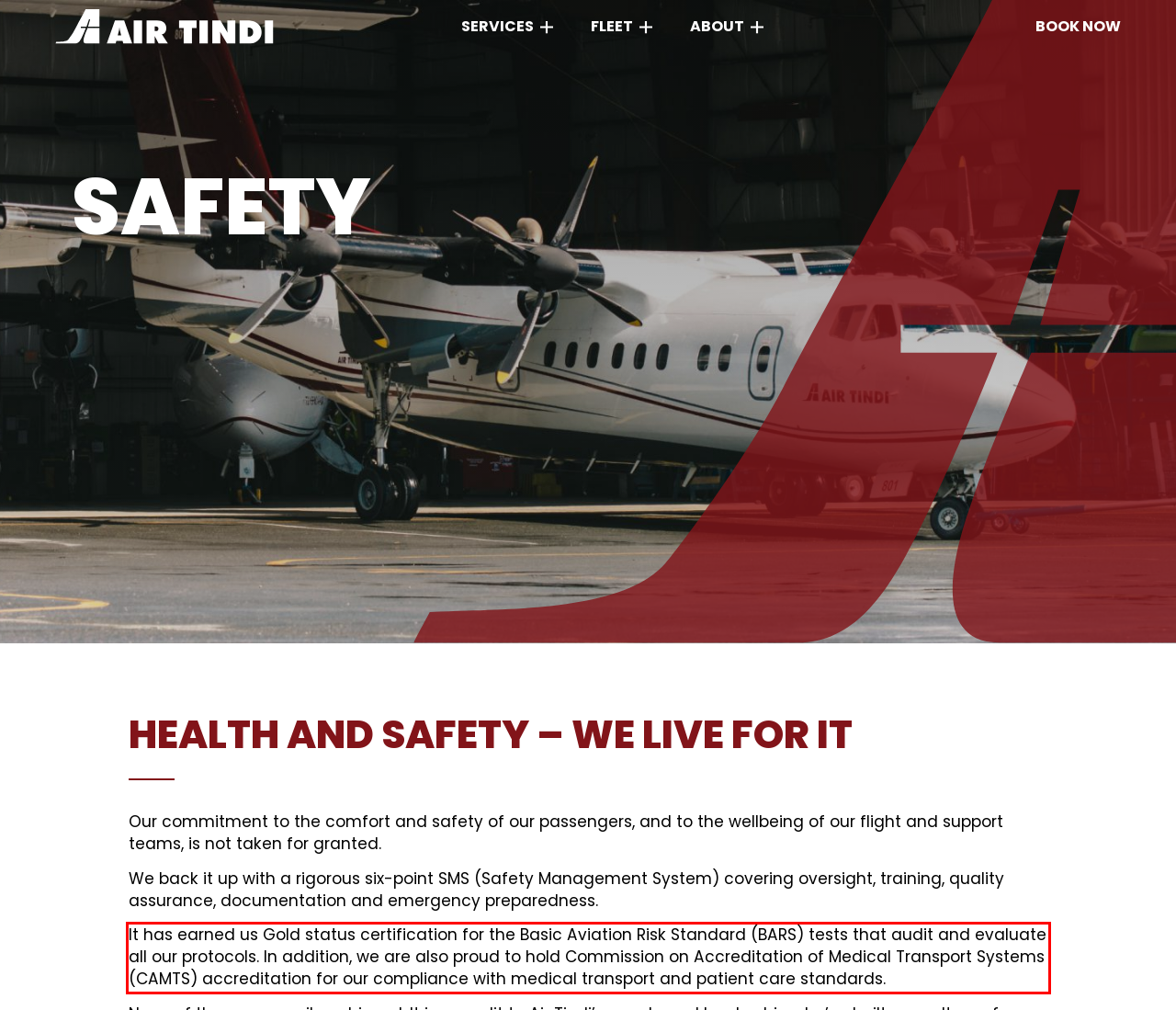You are presented with a webpage screenshot featuring a red bounding box. Perform OCR on the text inside the red bounding box and extract the content.

It has earned us Gold status certification for the Basic Aviation Risk Standard (BARS) tests that audit and evaluate all our protocols. In addition, we are also proud to hold Commission on Accreditation of Medical Transport Systems (CAMTS) accreditation for our compliance with medical transport and patient care standards.